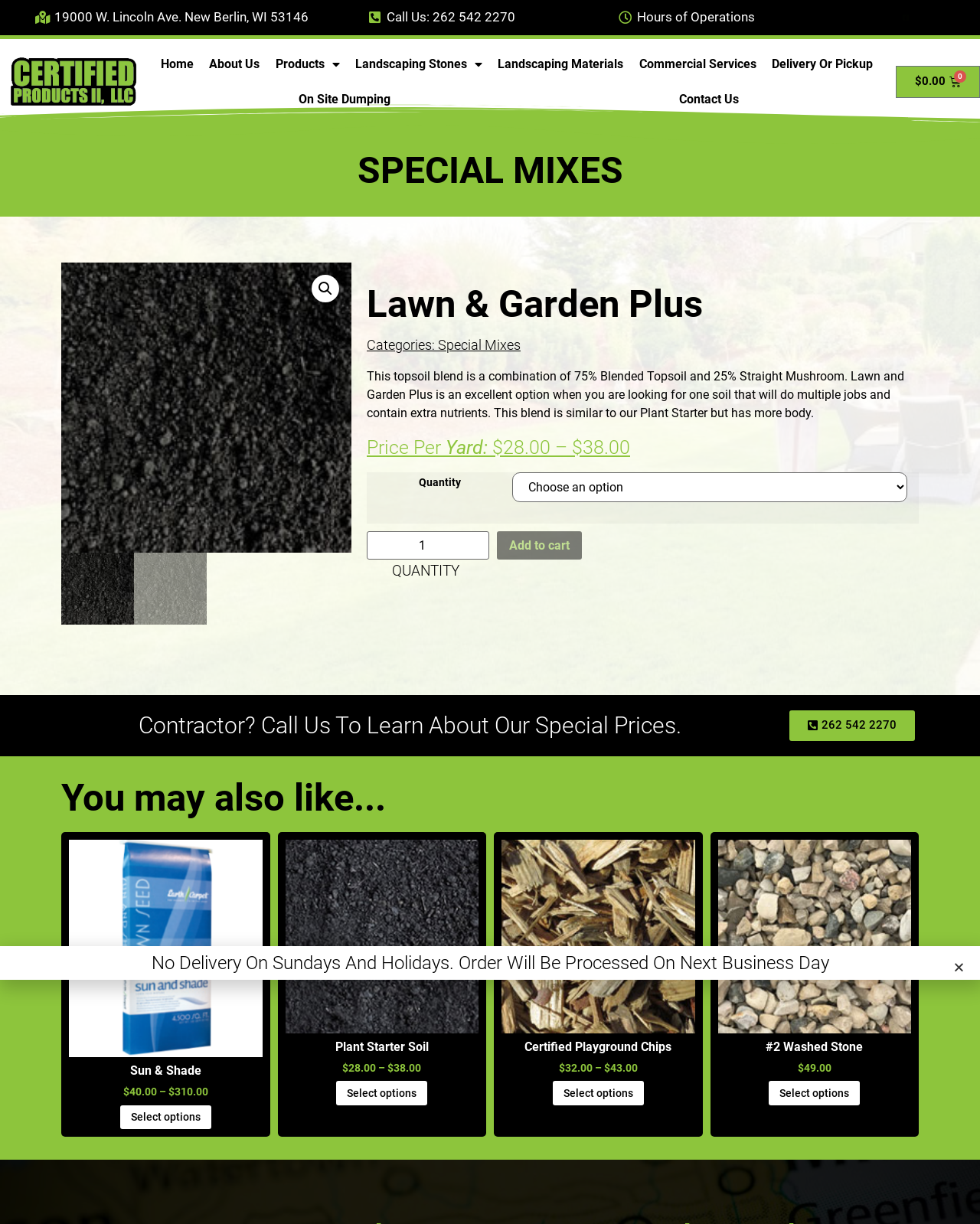Identify the coordinates of the bounding box for the element that must be clicked to accomplish the instruction: "Click the 'Home' link".

[0.158, 0.038, 0.203, 0.067]